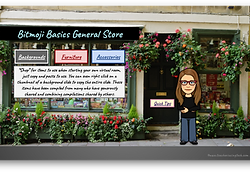What is the purpose of the store's offerings?
Give a one-word or short phrase answer based on the image.

to enhance creativity and engagement